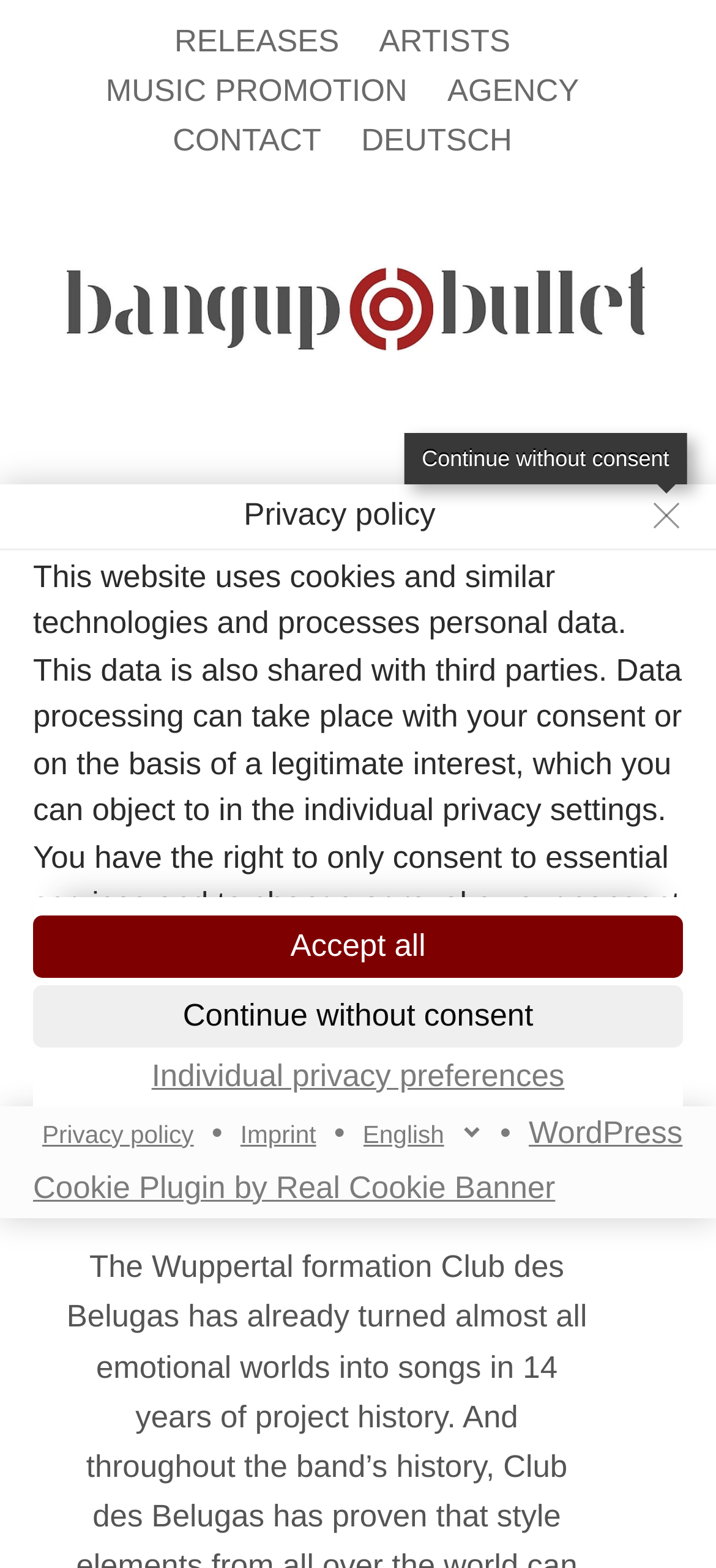What is the name of the artist?
Please describe in detail the information shown in the image to answer the question.

The name of the artist can be found in the main content section of the webpage, where it is written as 'Club des Belugas Artist' and accompanied by an image.